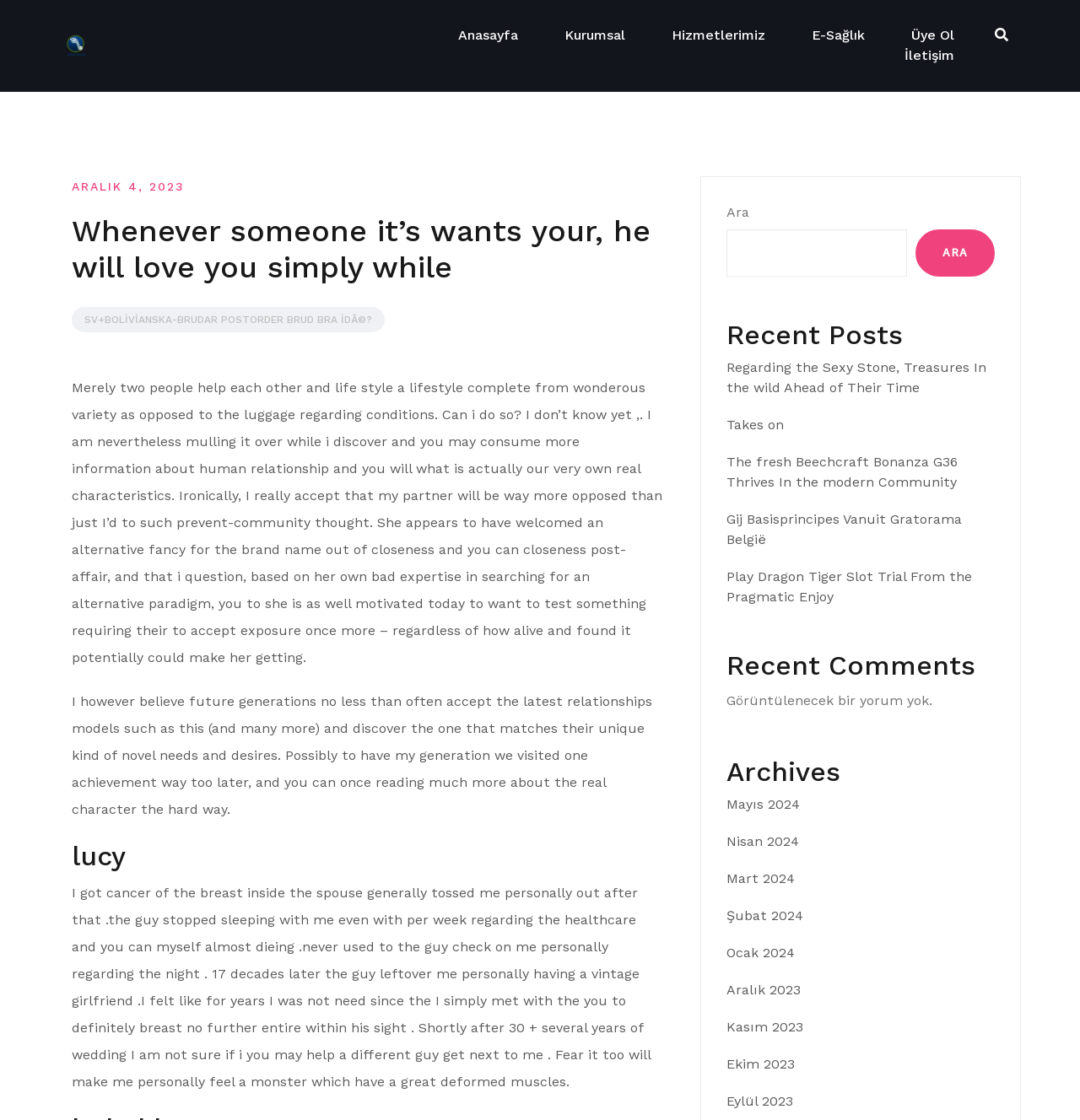Please identify the bounding box coordinates of the area I need to click to accomplish the following instruction: "Search for something".

[0.673, 0.205, 0.84, 0.247]